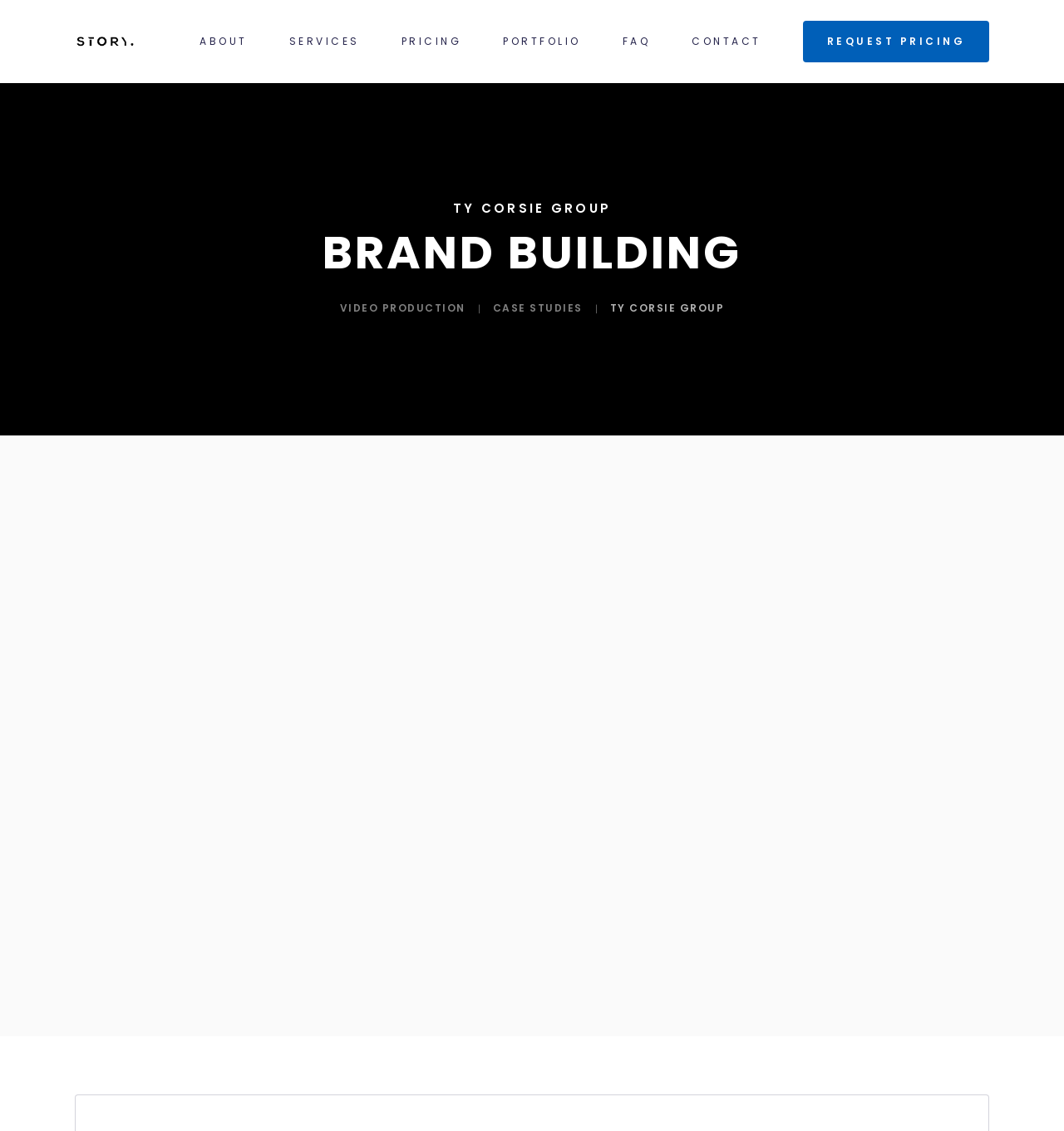How many links are related to video production?
Please use the image to deliver a detailed and complete answer.

There are two links related to video production, which are 'VIDEO PRODUCTION' and 'CASE STUDIES', indicating that video production is a service offered by the company.